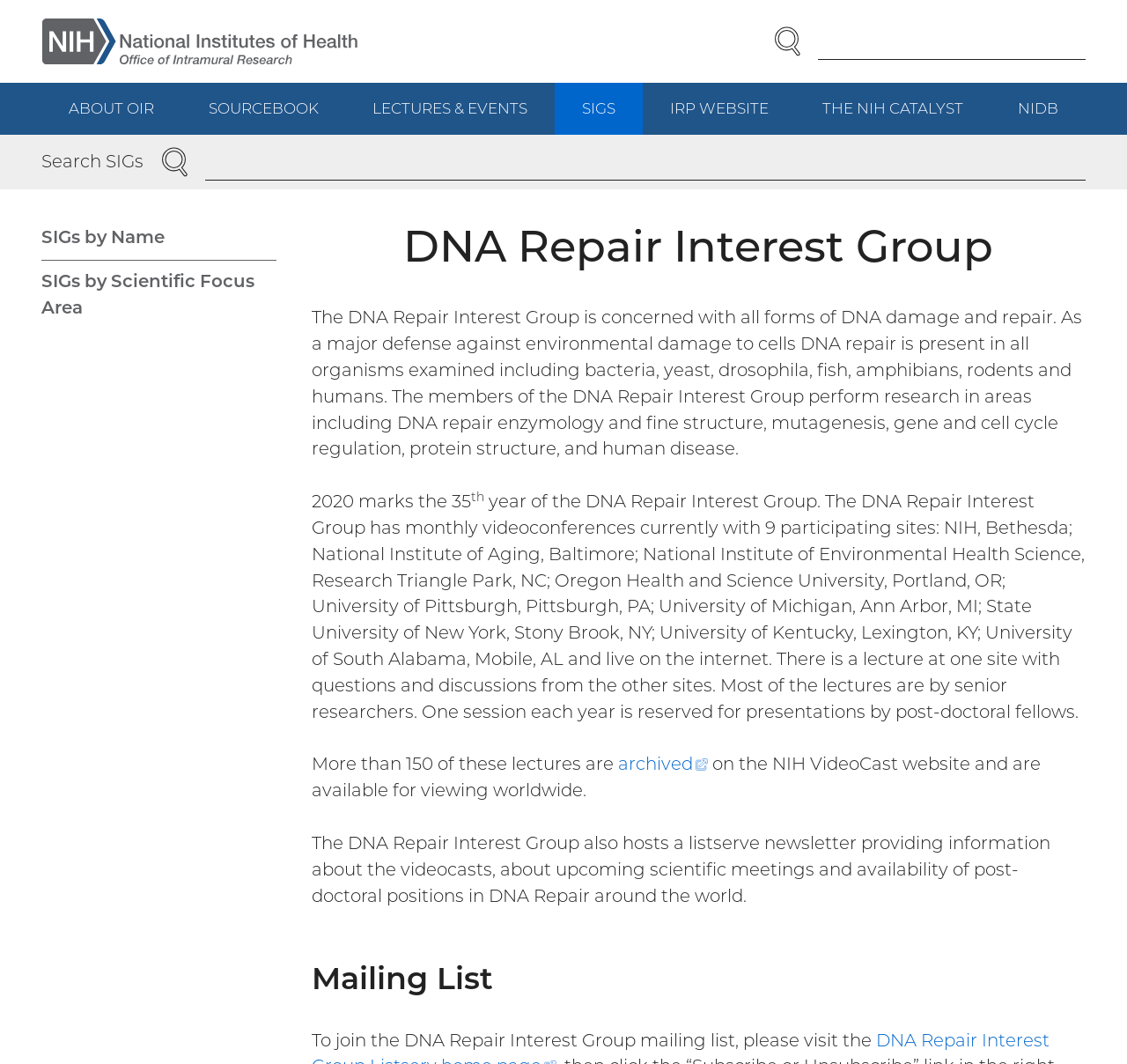Please analyze the image and give a detailed answer to the question:
What is the purpose of the DNA Repair Interest Group?

The purpose of the DNA Repair Interest Group can be inferred from the description of the group, which states that the members perform research in areas including DNA repair enzymology and fine structure, mutagenesis, gene and cell cycle regulation, protein structure, and human disease.